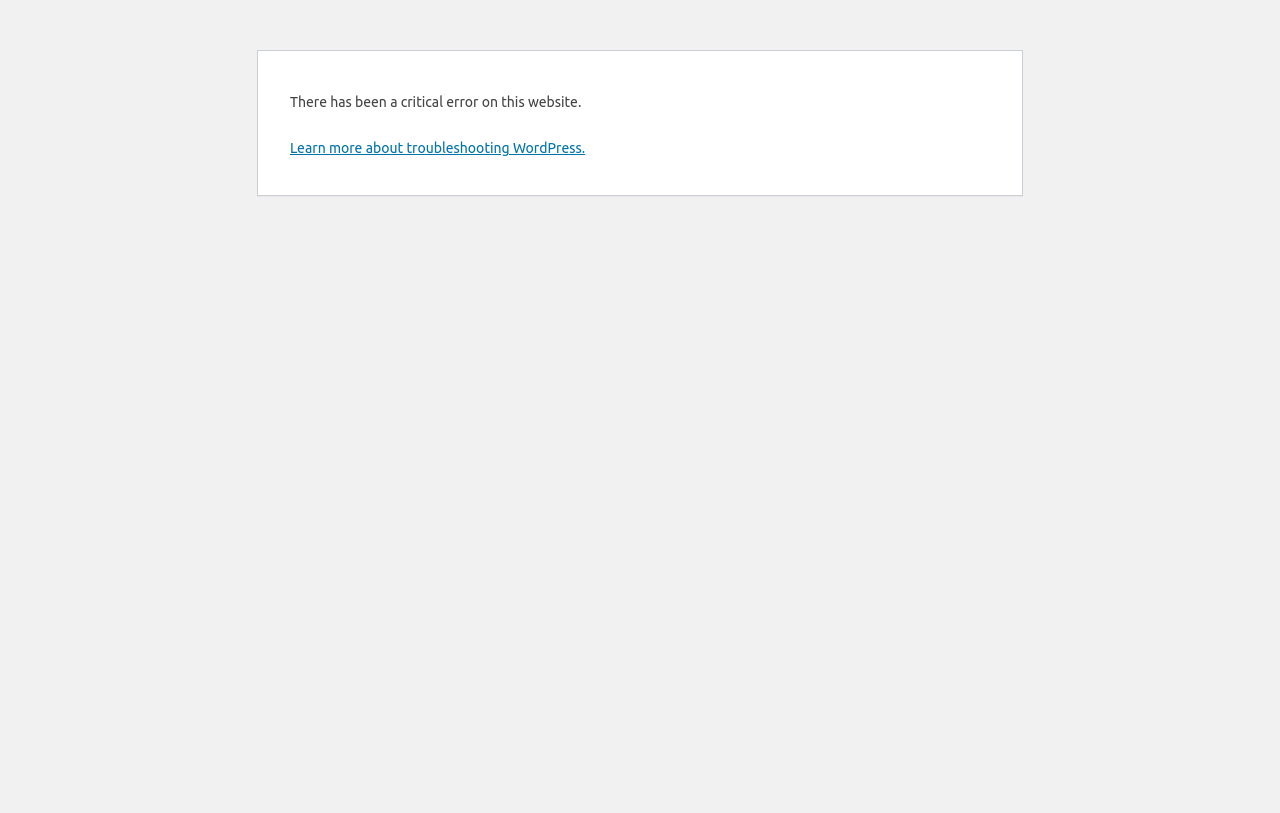Using the provided element description: "Learn more about troubleshooting WordPress.", determine the bounding box coordinates of the corresponding UI element in the screenshot.

[0.227, 0.172, 0.457, 0.192]